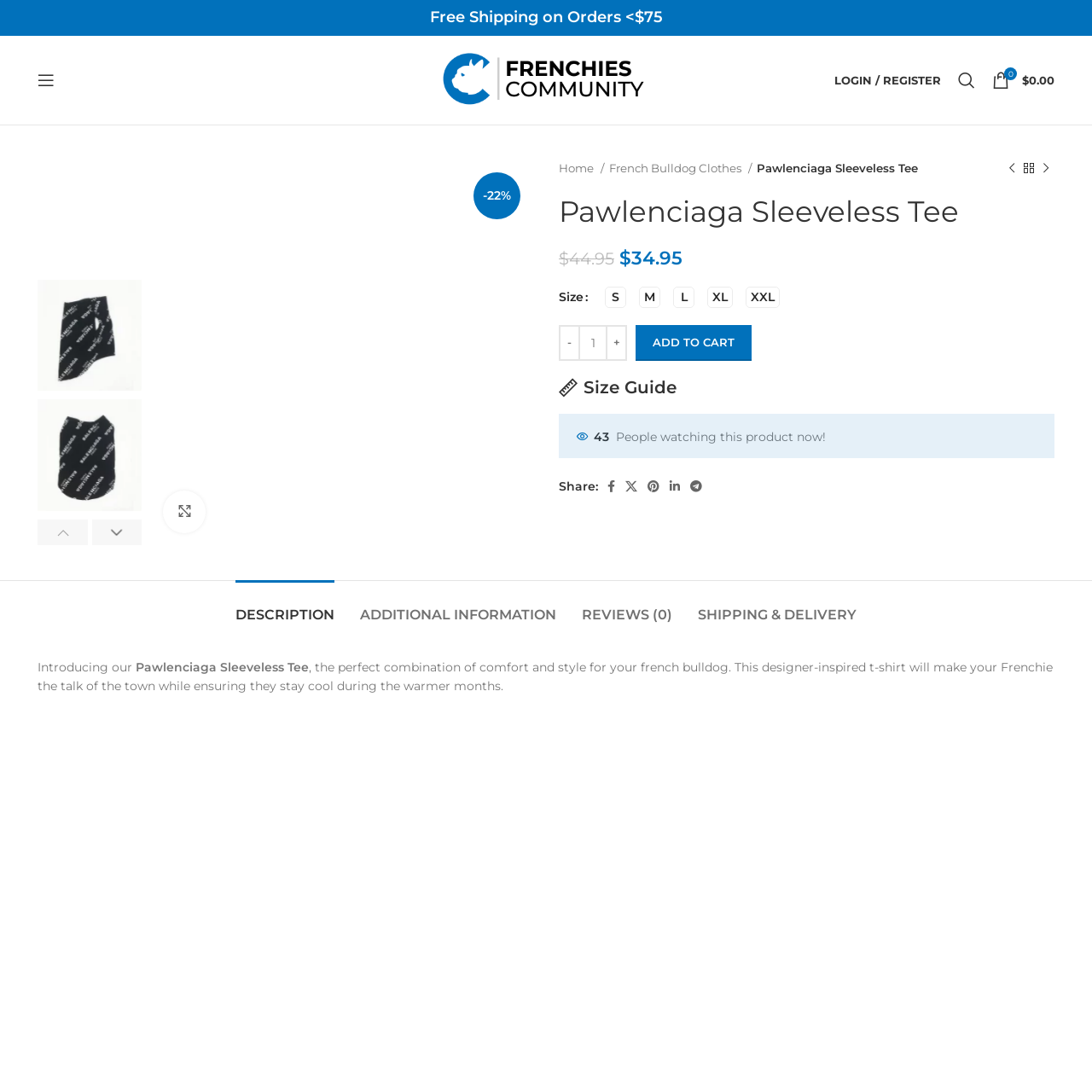View the portion of the image within the red bounding box and answer this question using a single word or phrase:
What is the primary purpose of the Pawlenciaga Sleeveless Tee?

Comfort and style